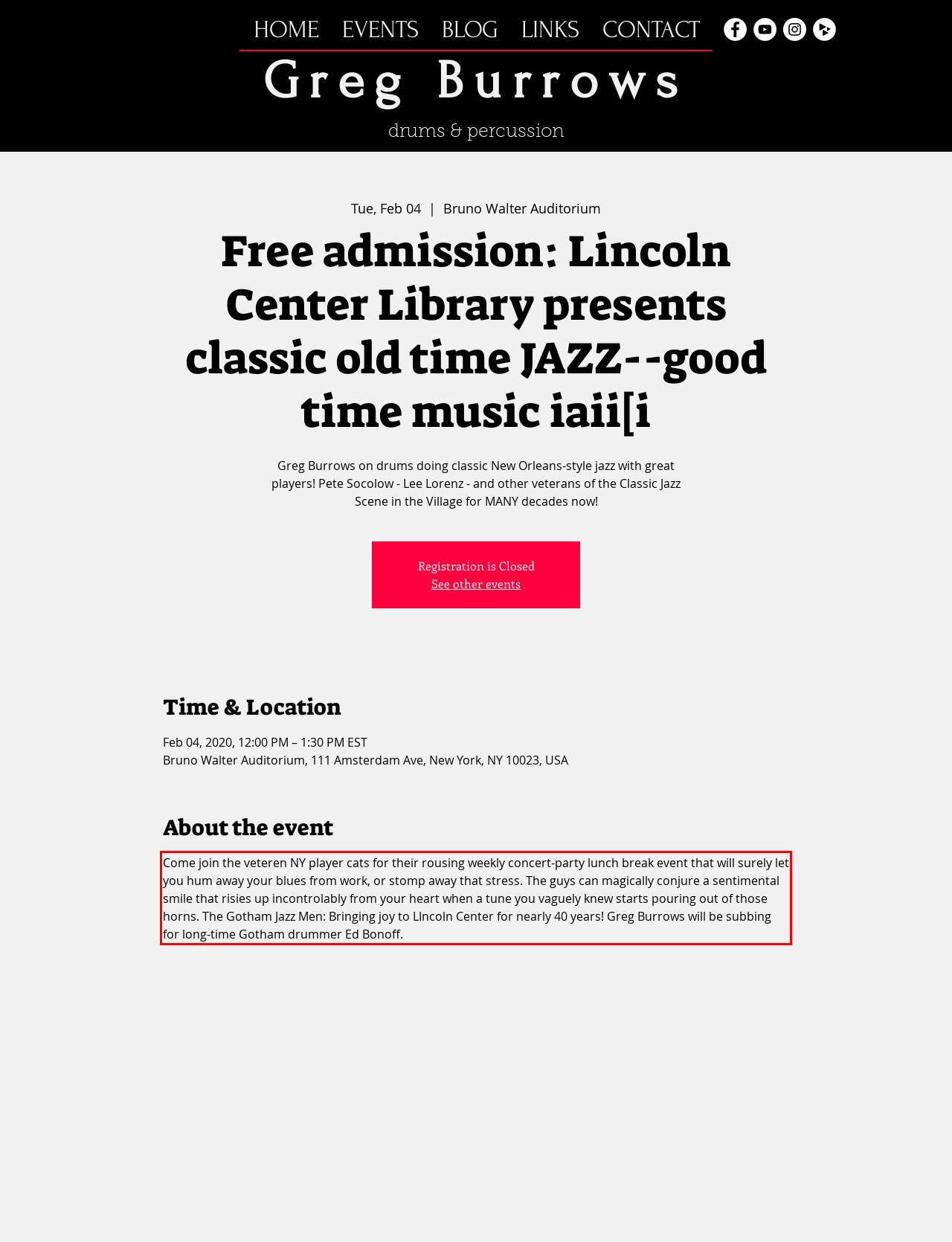Please recognize and transcribe the text located inside the red bounding box in the webpage image.

Come join the veteren NY player cats for their rousing weekly concert-party lunch break event that will surely let you hum away your blues from work, or stomp away that stress. The guys can magically conjure a sentimental smile that risies up incontrolably from your heart when a tune you vaguely knew starts pouring out of those horns. The Gotham Jazz Men: Bringing joy to LIncoln Center for nearly 40 years! Greg Burrows will be subbing for long-time Gotham drummer Ed Bonoff.